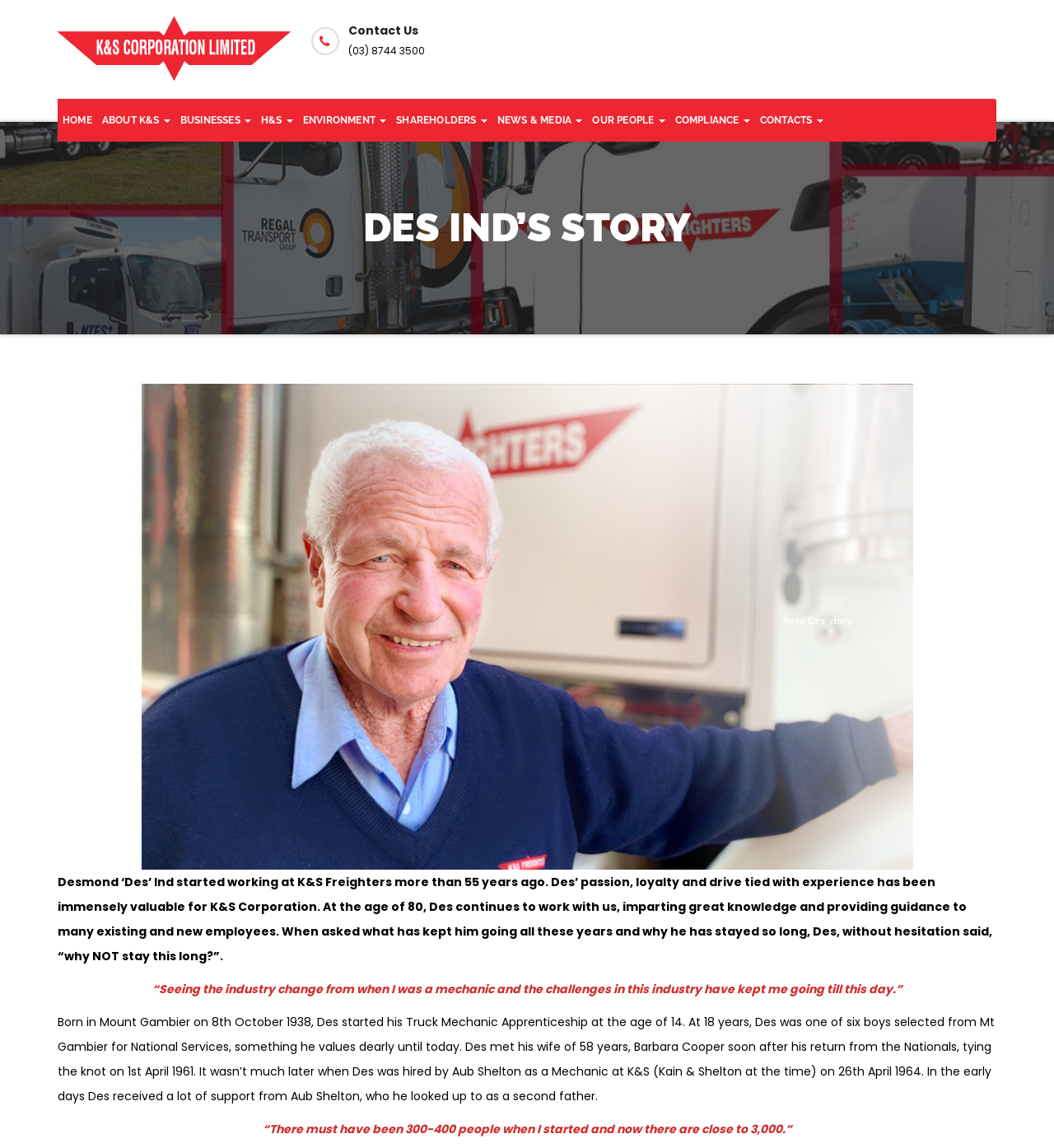Find the bounding box coordinates of the element's region that should be clicked in order to follow the given instruction: "go to next post". The coordinates should consist of four float numbers between 0 and 1, i.e., [left, top, right, bottom].

None